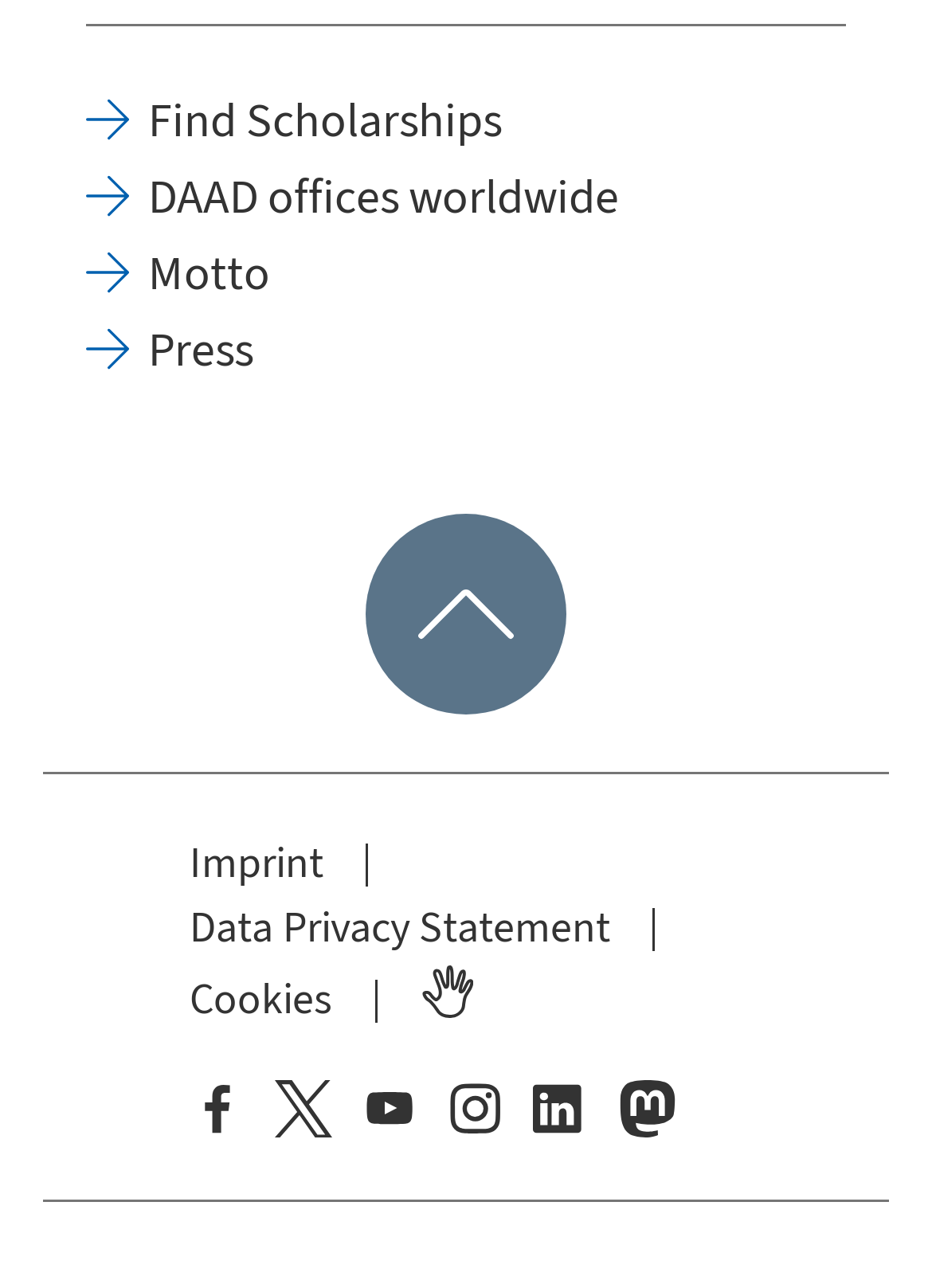Please look at the image and answer the question with a detailed explanation: What is the purpose of the button at the top right?

I looked at the button with the text 'Jump to top of page' and the corresponding image, and found that its purpose is to allow users to jump to the top of the page.